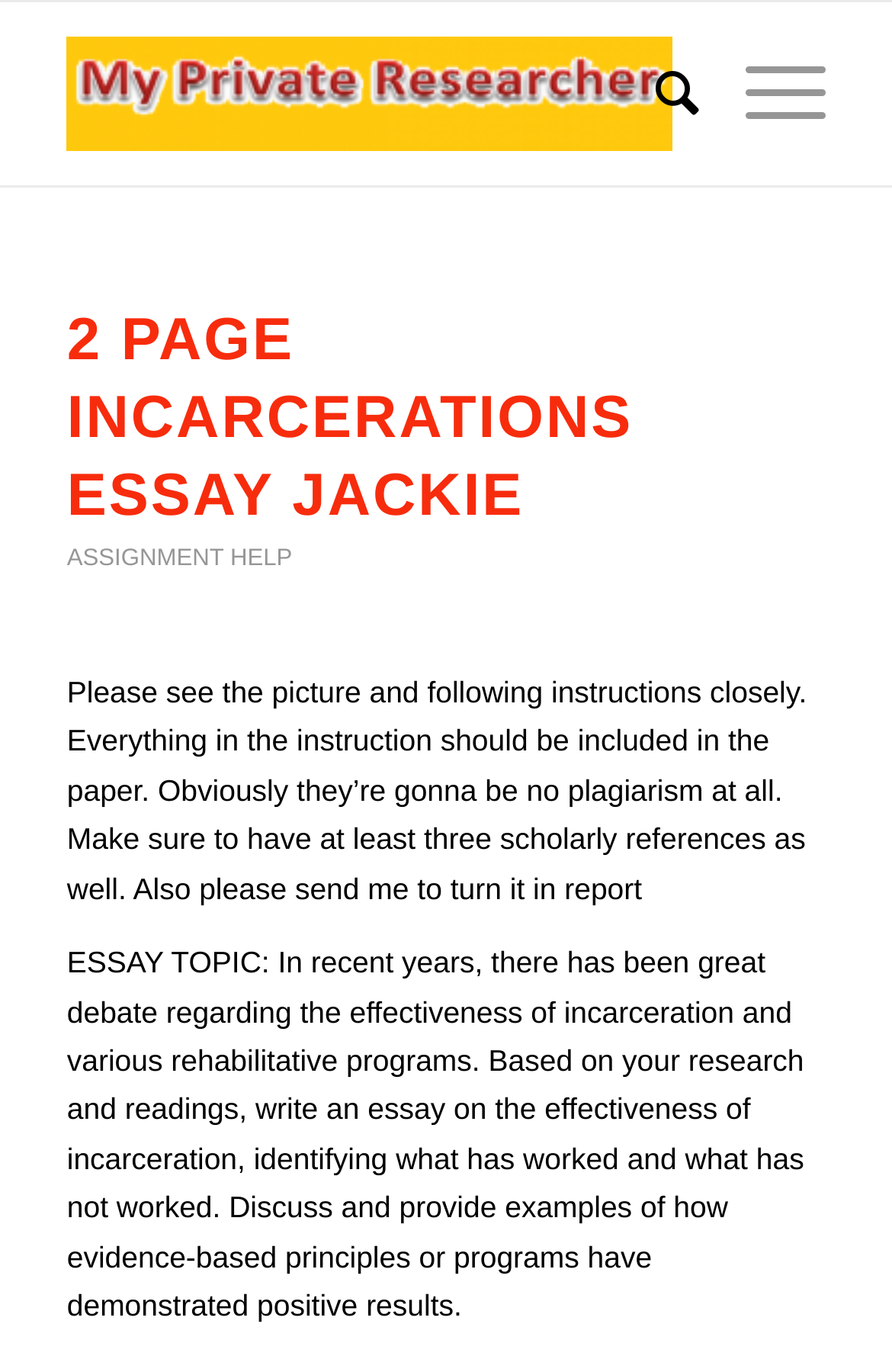Answer the question with a single word or phrase: 
Is plagiarism allowed in the essay?

No